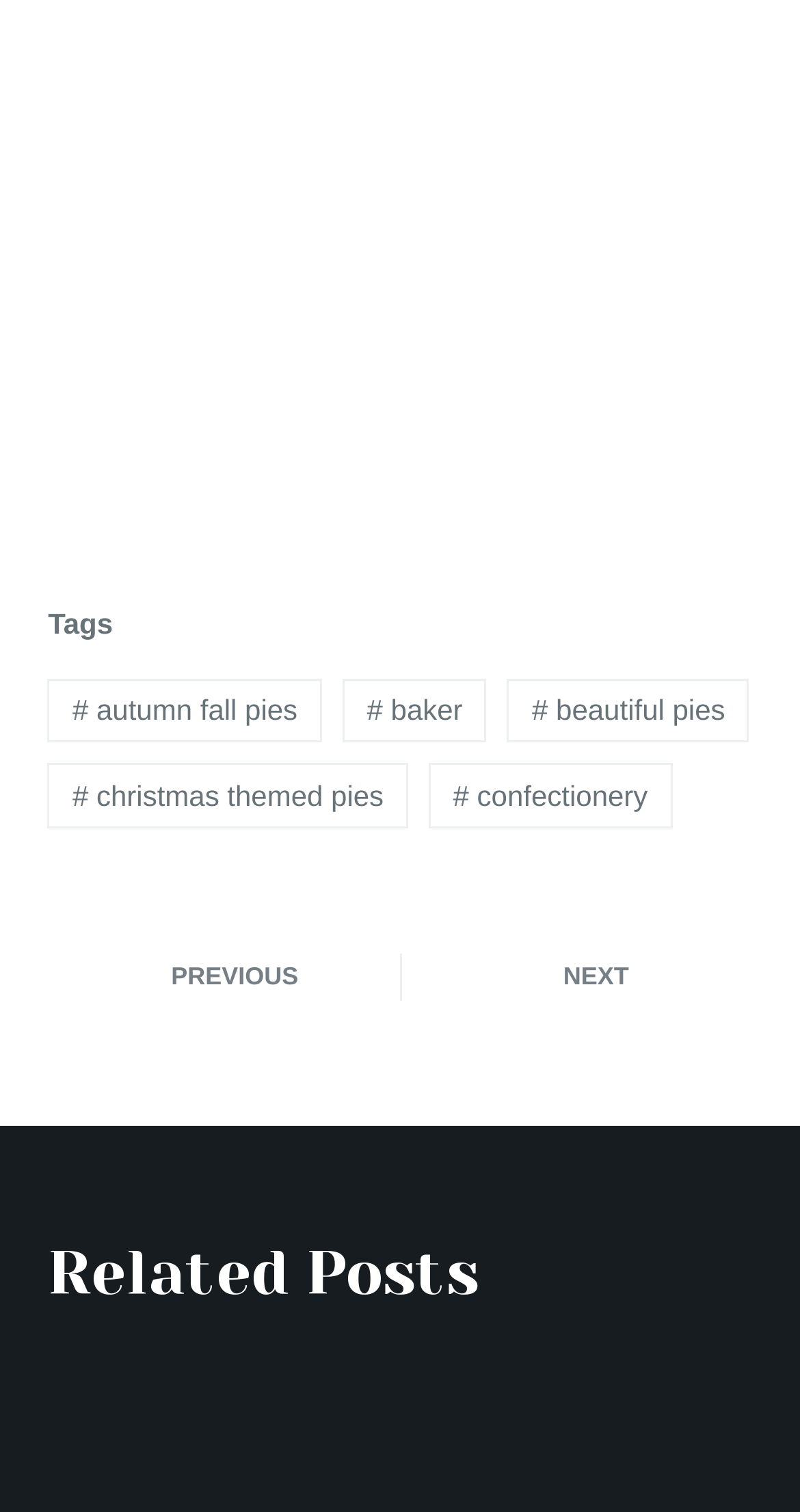Give a one-word or short-phrase answer to the following question: 
What is the content of the figure above the 'PREVIOUS' link?

An image